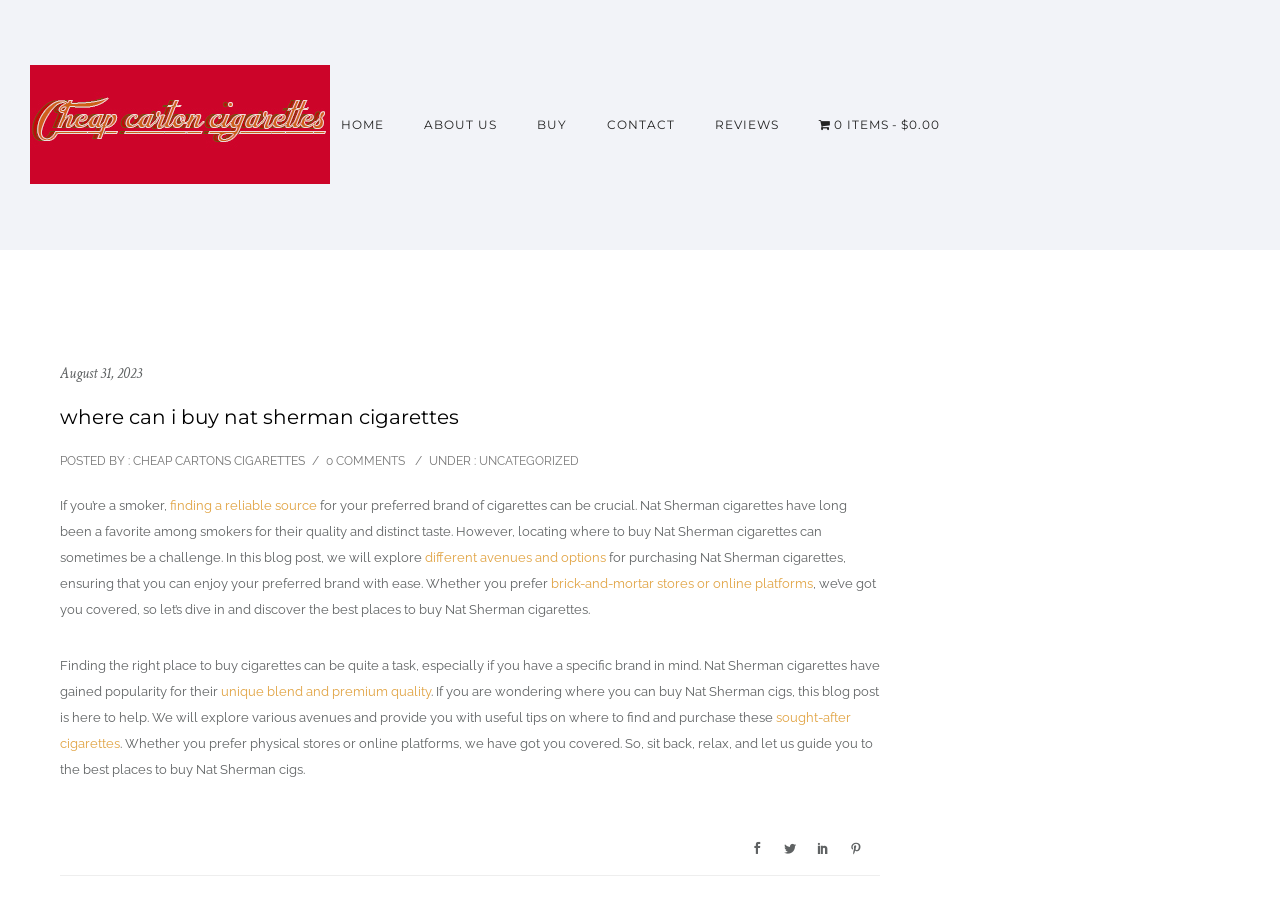Locate the bounding box coordinates of the element's region that should be clicked to carry out the following instruction: "Click on the 'HOME' link". The coordinates need to be four float numbers between 0 and 1, i.e., [left, top, right, bottom].

[0.25, 0.128, 0.315, 0.144]